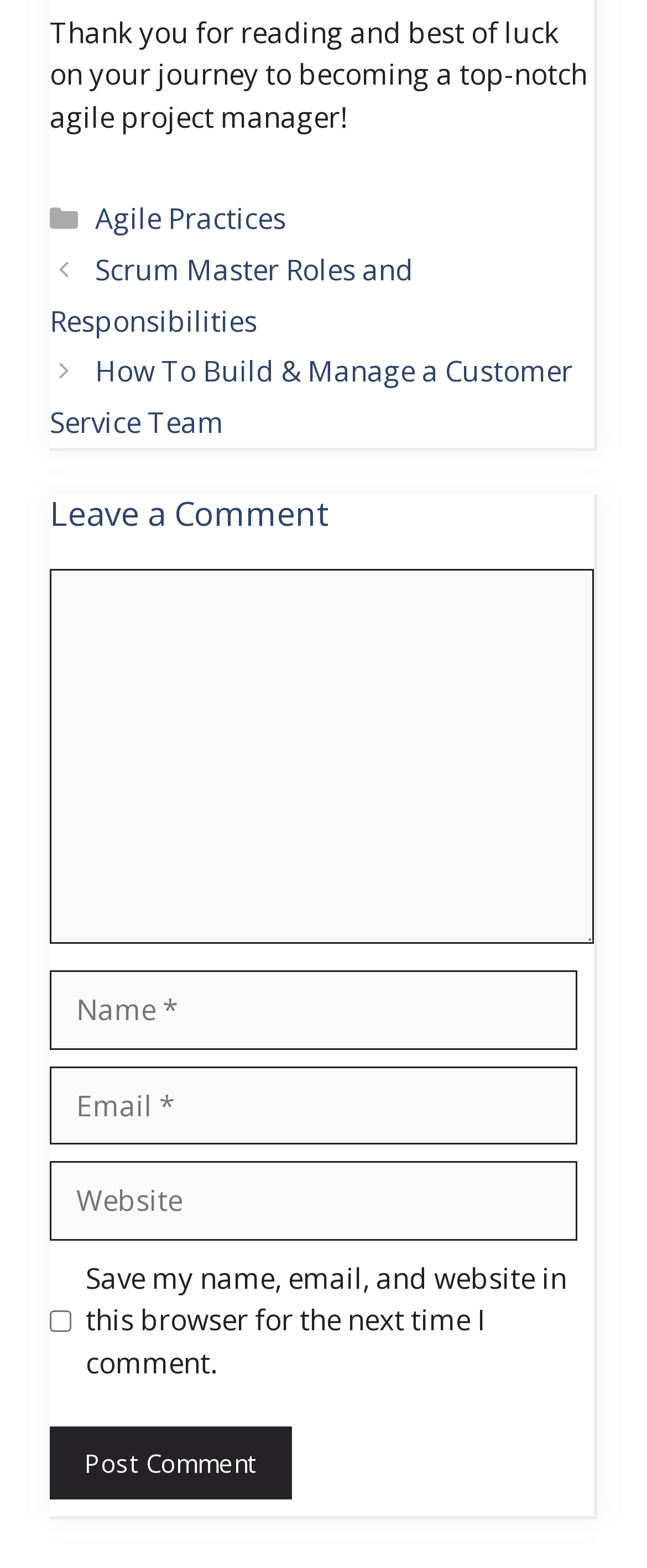What are the categories listed?
Please provide a single word or phrase in response based on the screenshot.

Agile Practices